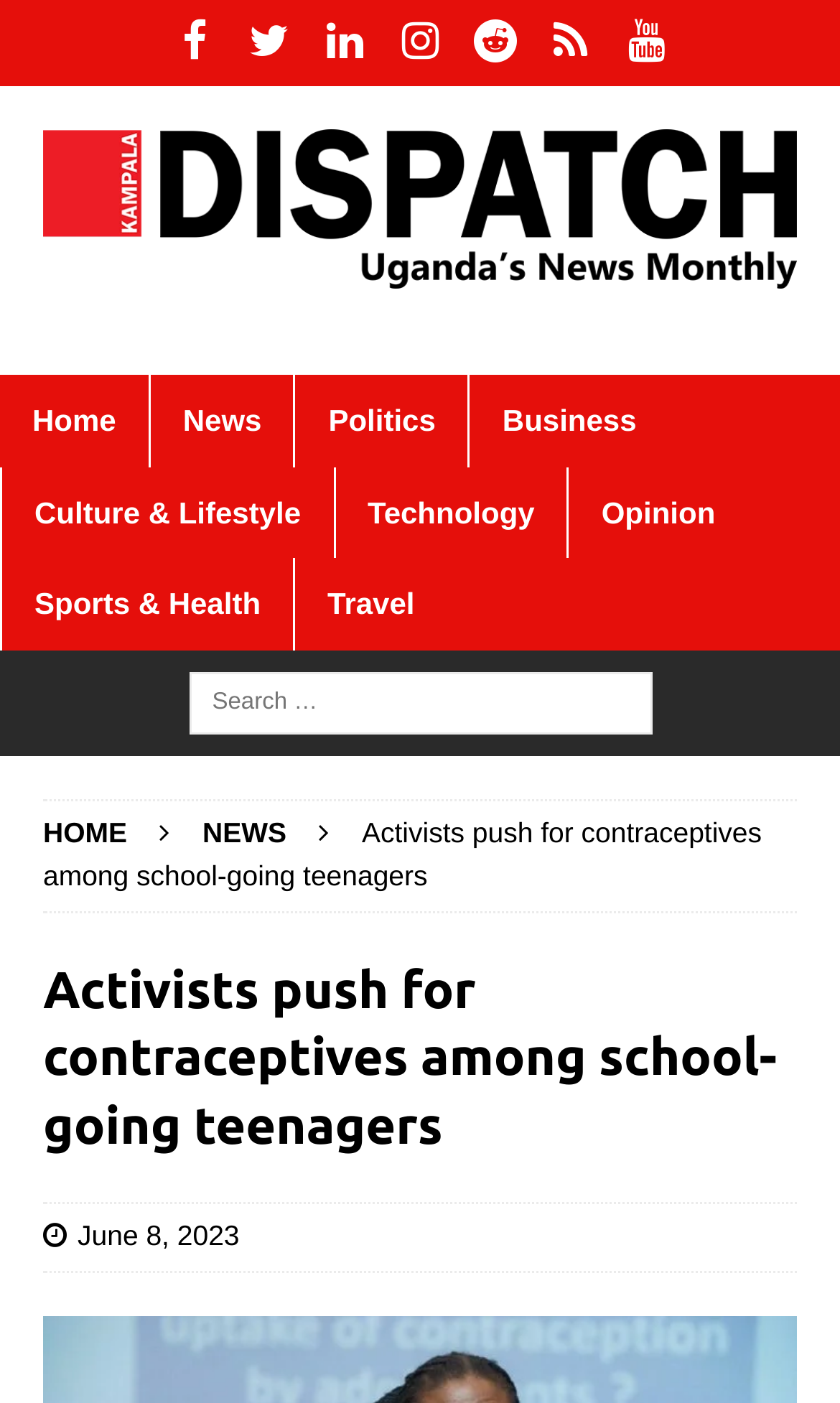Offer a thorough description of the webpage.

The webpage appears to be a news article page, with a focus on the topic of contraceptives for adolescents and young people in Uganda and other African countries. 

At the top of the page, there is a row of social media links, including Facebook, Twitter, LinkedIn, Instagram, Reddit, Feed, and Youtube, aligned horizontally across the page. 

Below the social media links, there is a logo of Kampala Dispatch, which is positioned at the top-left corner of the page. 

The main navigation menu is located below the logo, with links to various sections such as Home, News, Politics, Business, Culture & Lifestyle, Technology, Opinion, Sports & Health, and Travel. 

Further down the page, there is a search bar that allows users to search for specific content. 

The main content of the page is an article with the title "Activists push for contraceptives among school-going teenagers", which is displayed prominently in a large font size. The article is dated June 8, 2023.